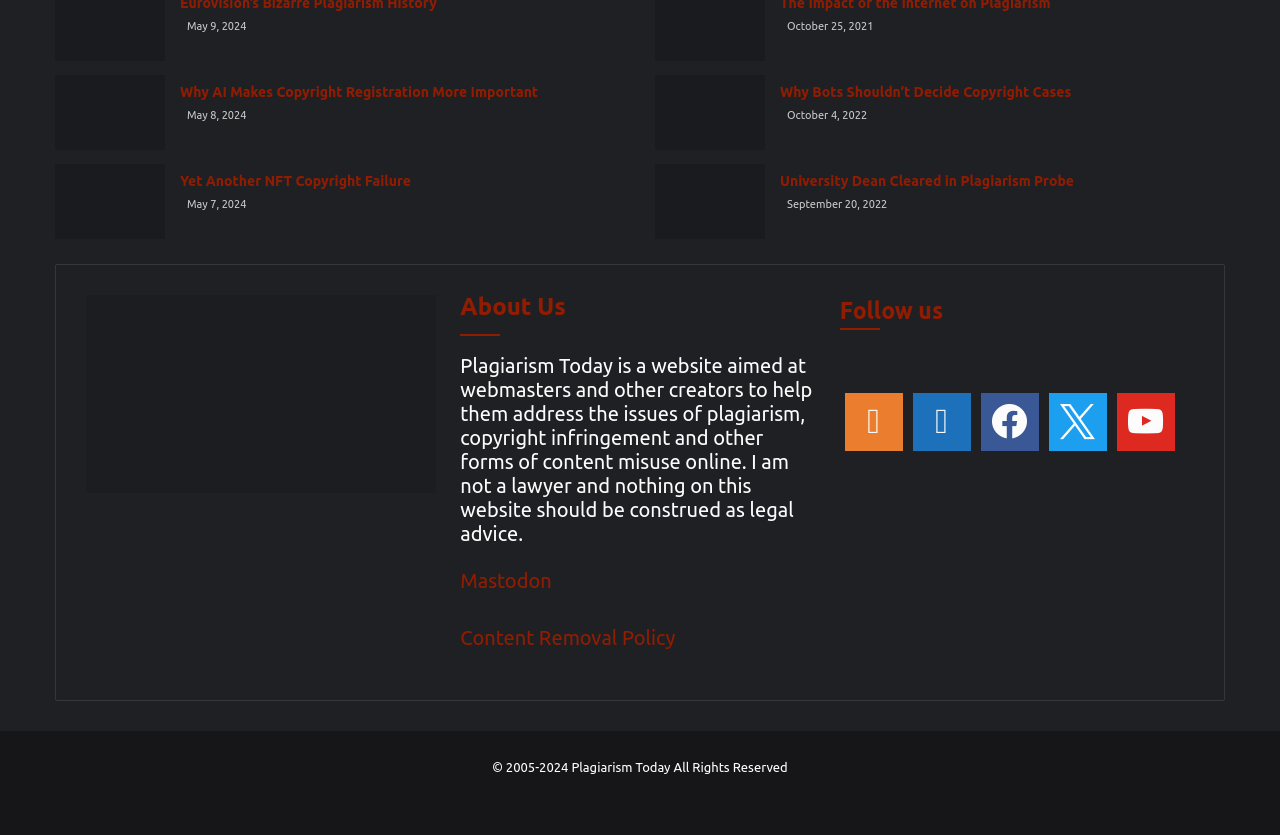Bounding box coordinates should be provided in the format (top-left x, top-left y, bottom-right x, bottom-right y) with all values between 0 and 1. Identify the bounding box for this UI element: title="Default Label"

[0.656, 0.464, 0.709, 0.546]